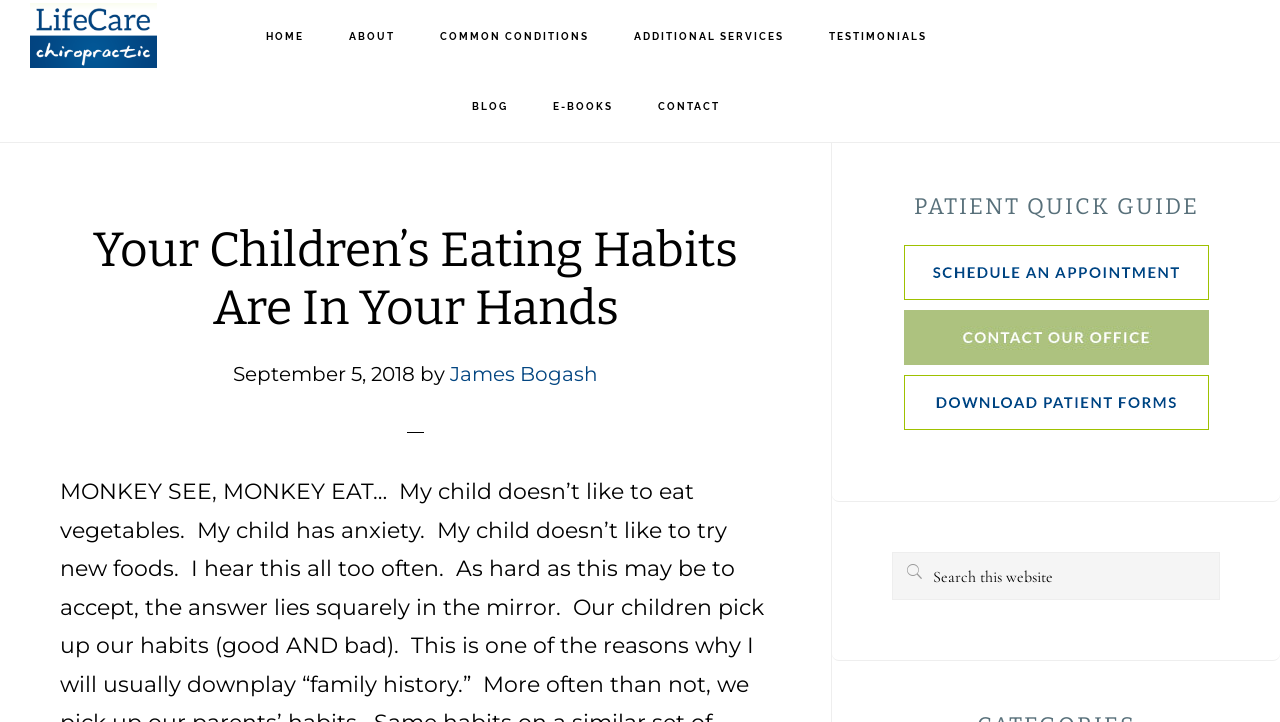Summarize the webpage with a detailed and informative caption.

The webpage is about LifeCare Chiropractic, with a focus on the impact of diet choices on children's habits. At the top, there are three "Skip to" links, followed by a link to the LifeCare Chiropractic homepage. Below this, a navigation menu with seven links is displayed, including "HOME", "ABOUT", "COMMON CONDITIONS", "ADDITIONAL SERVICES", "TESTIMONIALS", "BLOG", and "CONTACT".

The main content area features a header with the title "Your Children’s Eating Habits Are In Your Hands" and a subheading indicating the article was written by James Bogash on September 5, 2018. 

To the right of the main content area, there is a primary sidebar with a heading "PATIENT QUICK GUIDE". This section contains three links with accompanying images: "Schedule An Appointment", "Contact Our Office", and "Download Patient Forms". Below these links, a search bar is located, allowing users to search the website.

Overall, the webpage is organized into clear sections, with a prominent header and navigation menu, followed by the main content area and a sidebar with useful links and a search function.